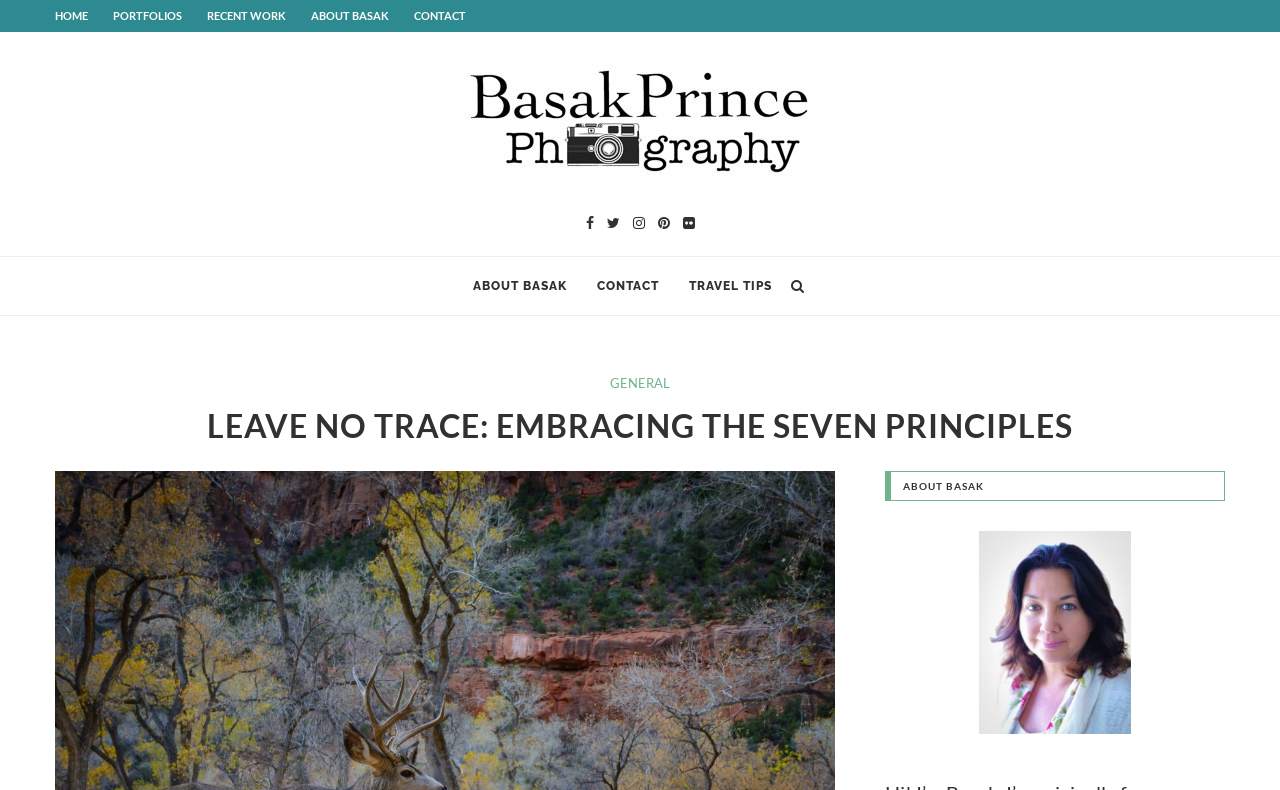Please determine the bounding box coordinates of the clickable area required to carry out the following instruction: "Click on the 'Advantage Advertising (advantageadvertisingseo) | Pearltrees' link". The coordinates must be four float numbers between 0 and 1, represented as [left, top, right, bottom].

None